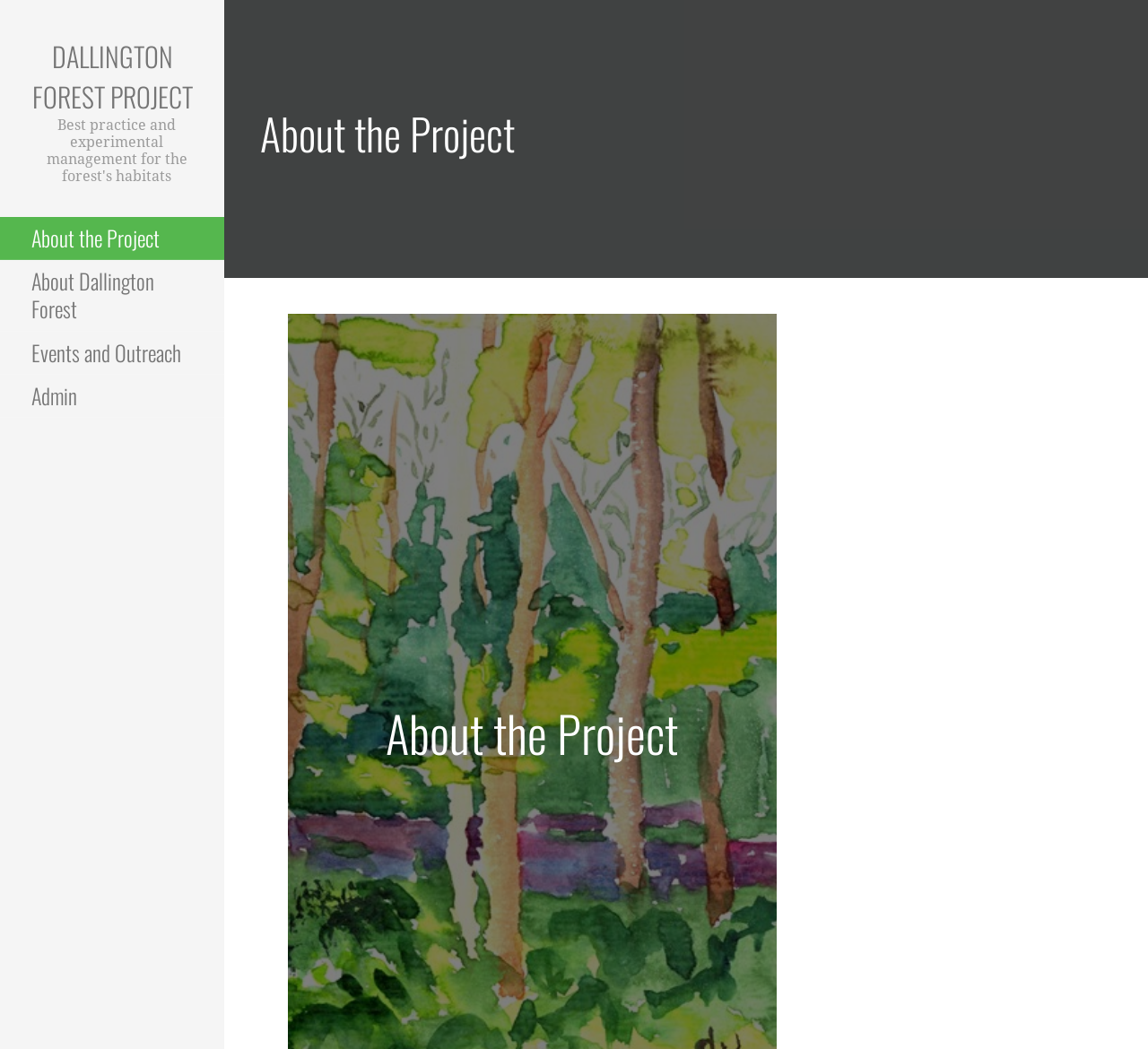Look at the image and answer the question in detail:
Is there a subheading 'About the Project' on the webpage?

There is a subheading 'About the Project' on the webpage, which can be found below the main heading 'About the Project'.